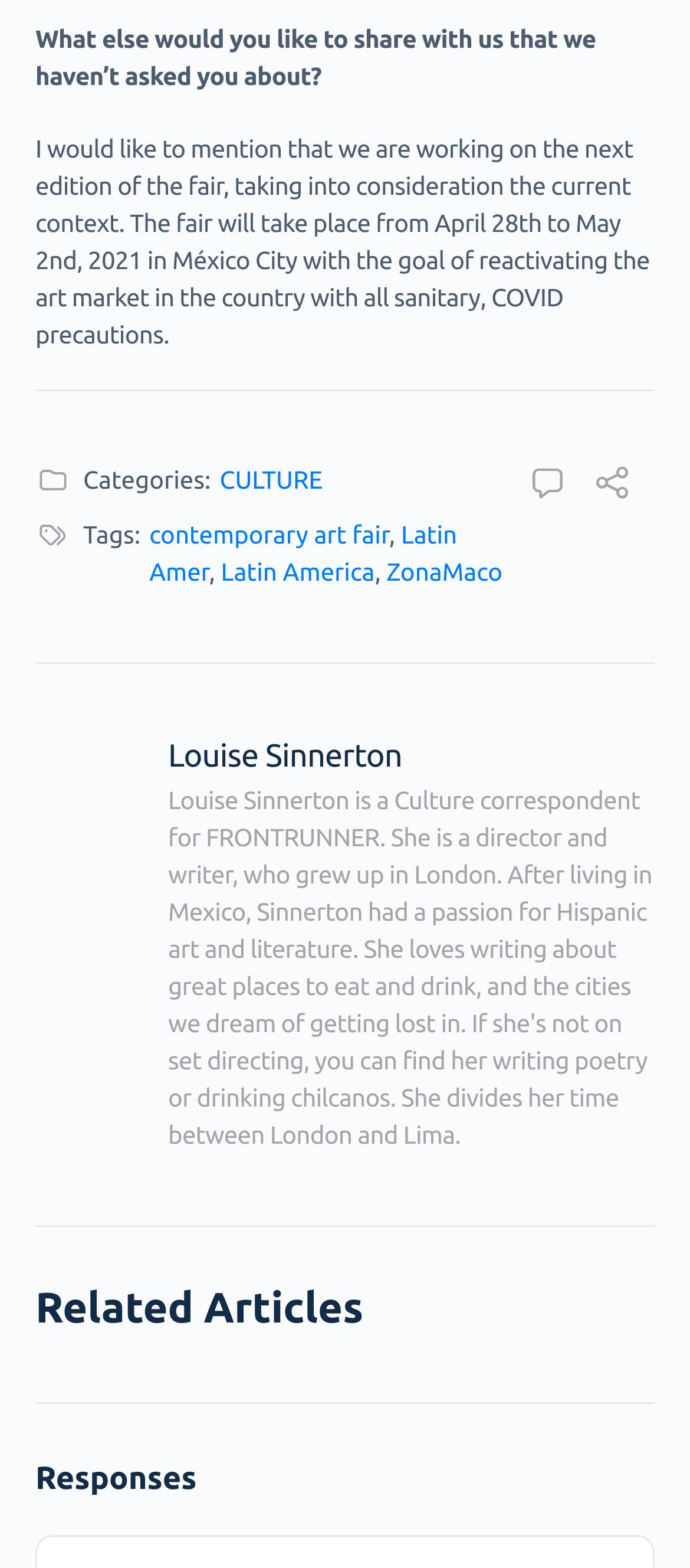Respond to the question below with a single word or phrase:
What is the location of the event?

México City